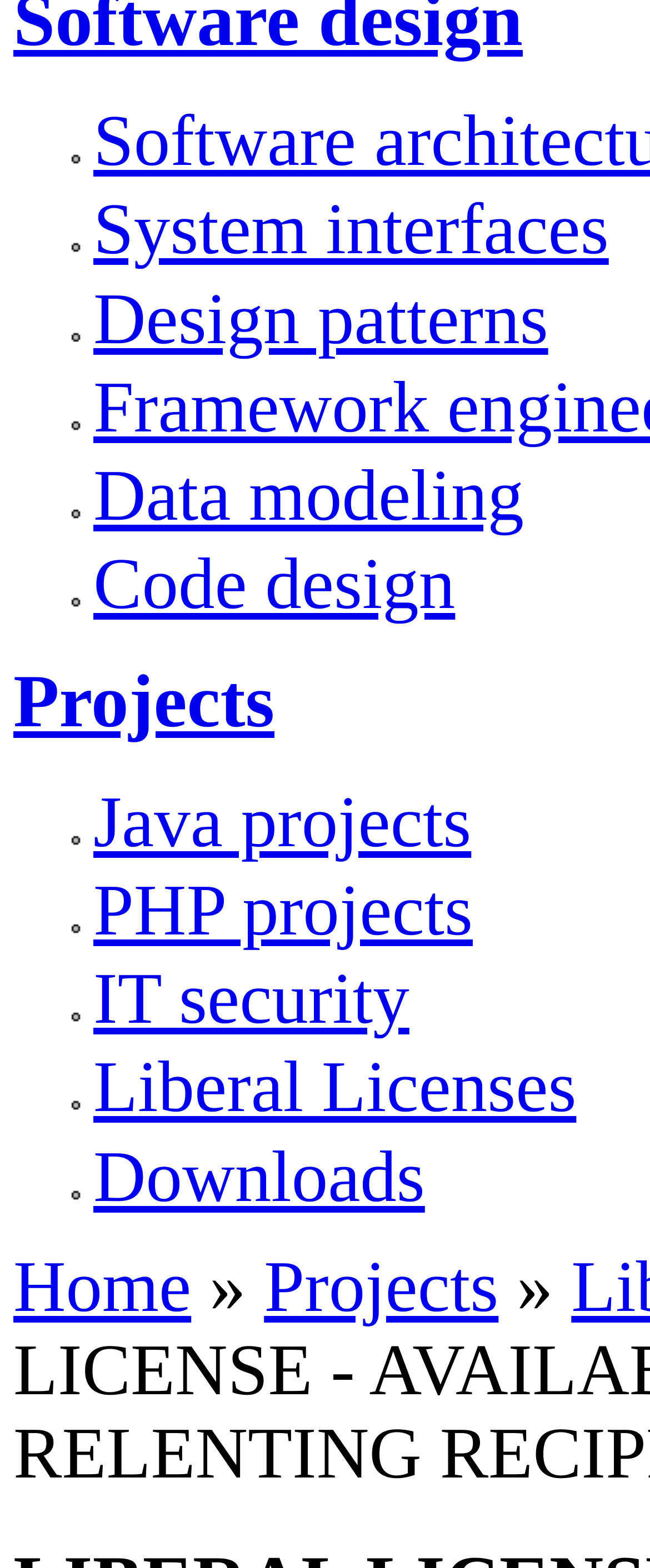Please find and report the bounding box coordinates of the element to click in order to perform the following action: "view products". The coordinates should be expressed as four float numbers between 0 and 1, in the format [left, top, right, bottom].

None